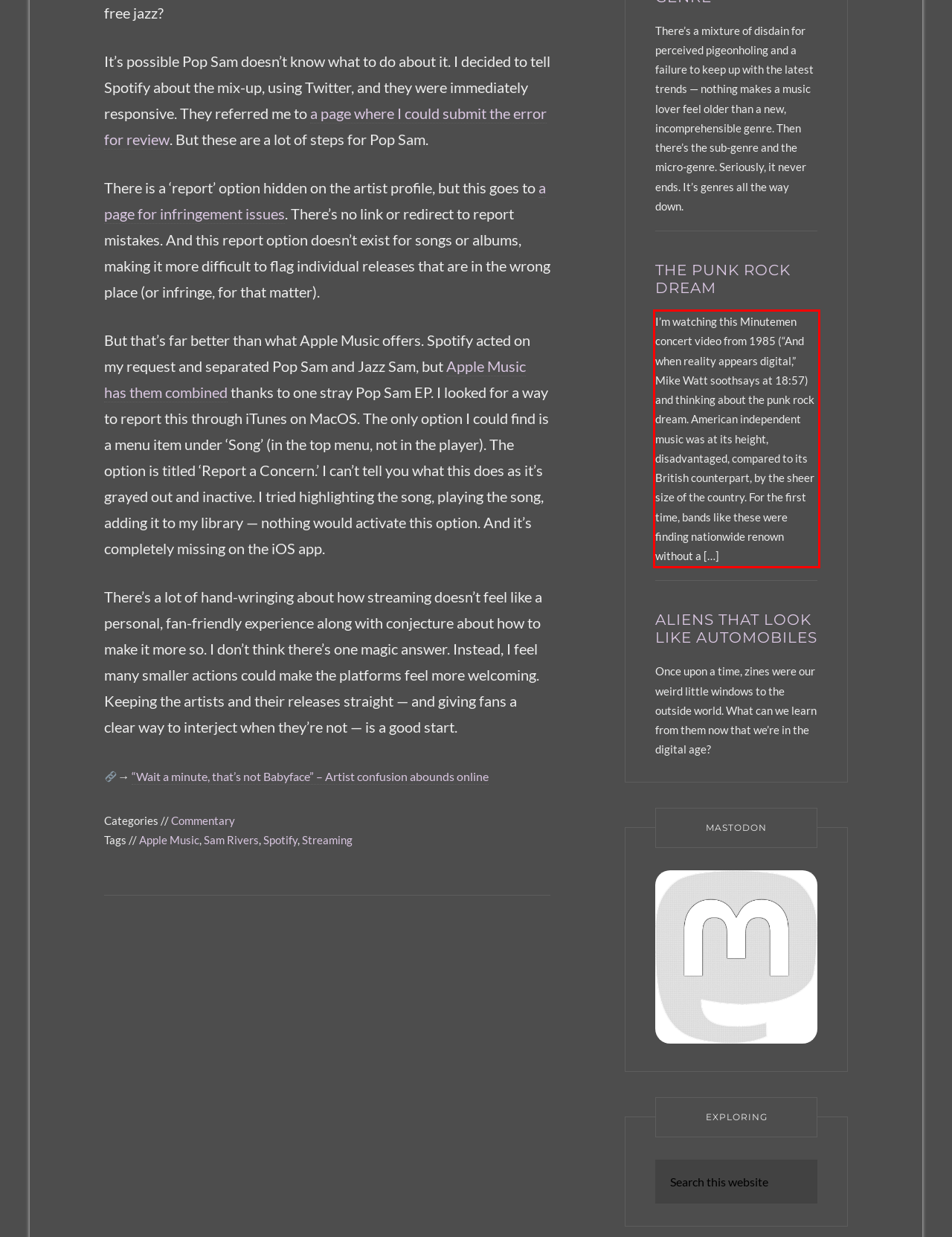View the screenshot of the webpage and identify the UI element surrounded by a red bounding box. Extract the text contained within this red bounding box.

I’m watching this Minutemen concert video from 1985 (“And when reality appears digital,” Mike Watt soothsays at 18:57) and thinking about the punk rock dream. American independent music was at its height, disadvantaged, compared to its British counterpart, by the sheer size of the country. For the first time, bands like these were finding nationwide renown without a […]